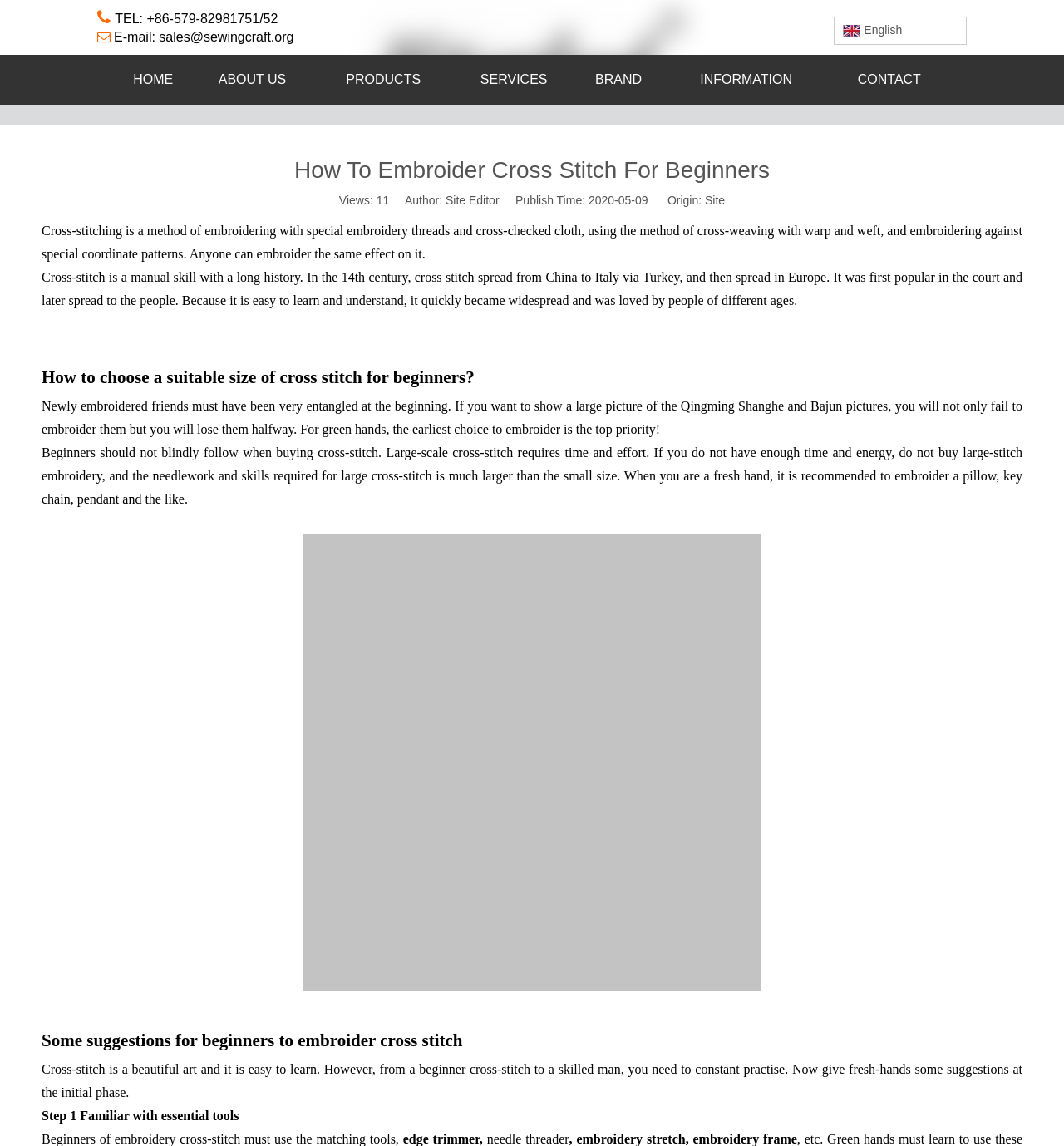Please mark the clickable region by giving the bounding box coordinates needed to complete this instruction: "Click the HOME link".

[0.109, 0.048, 0.178, 0.091]